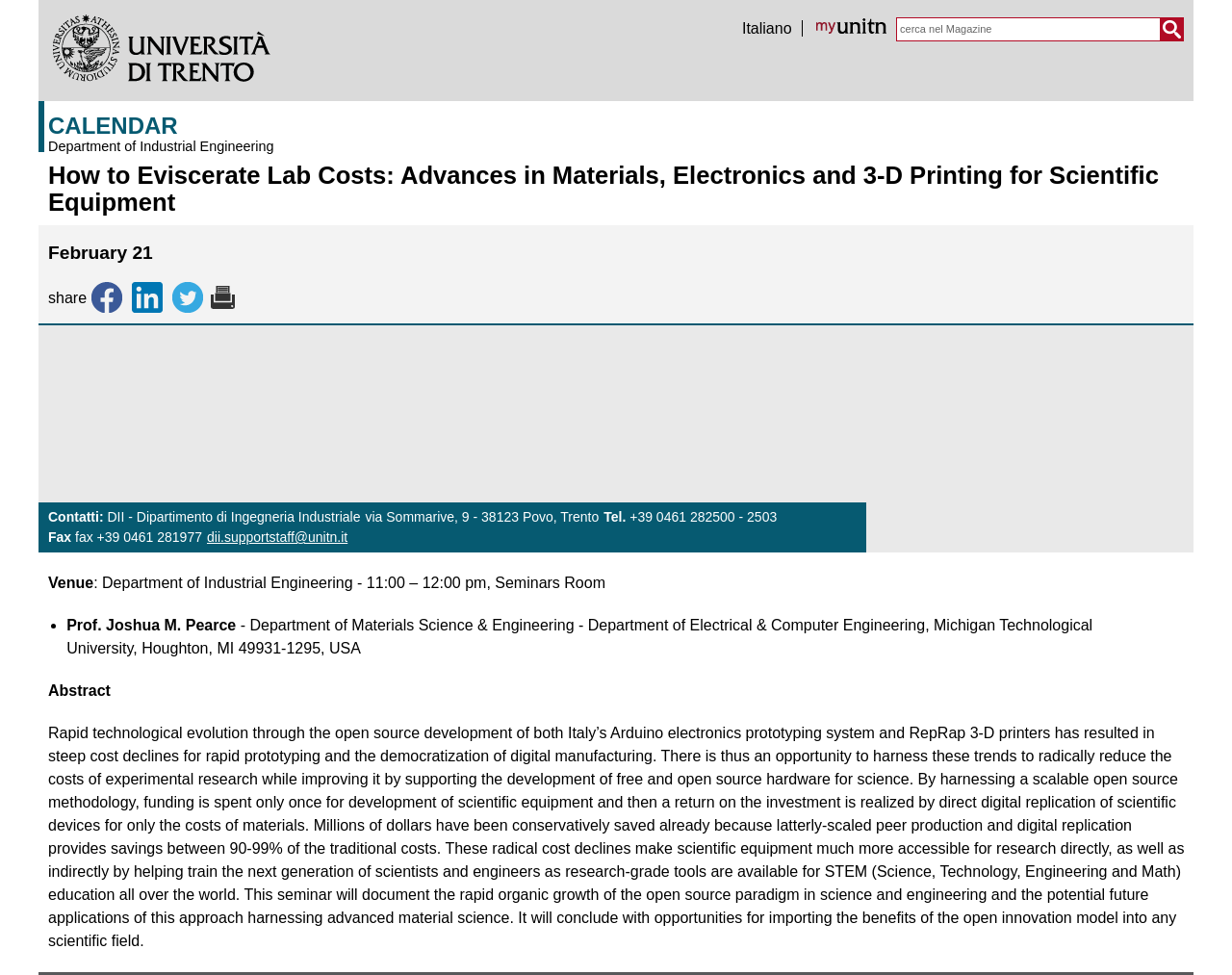Identify the bounding box coordinates of the region that needs to be clicked to carry out this instruction: "Click the 'Skip to main content' link". Provide these coordinates as four float numbers ranging from 0 to 1, i.e., [left, top, right, bottom].

[0.434, 0.0, 0.491, 0.004]